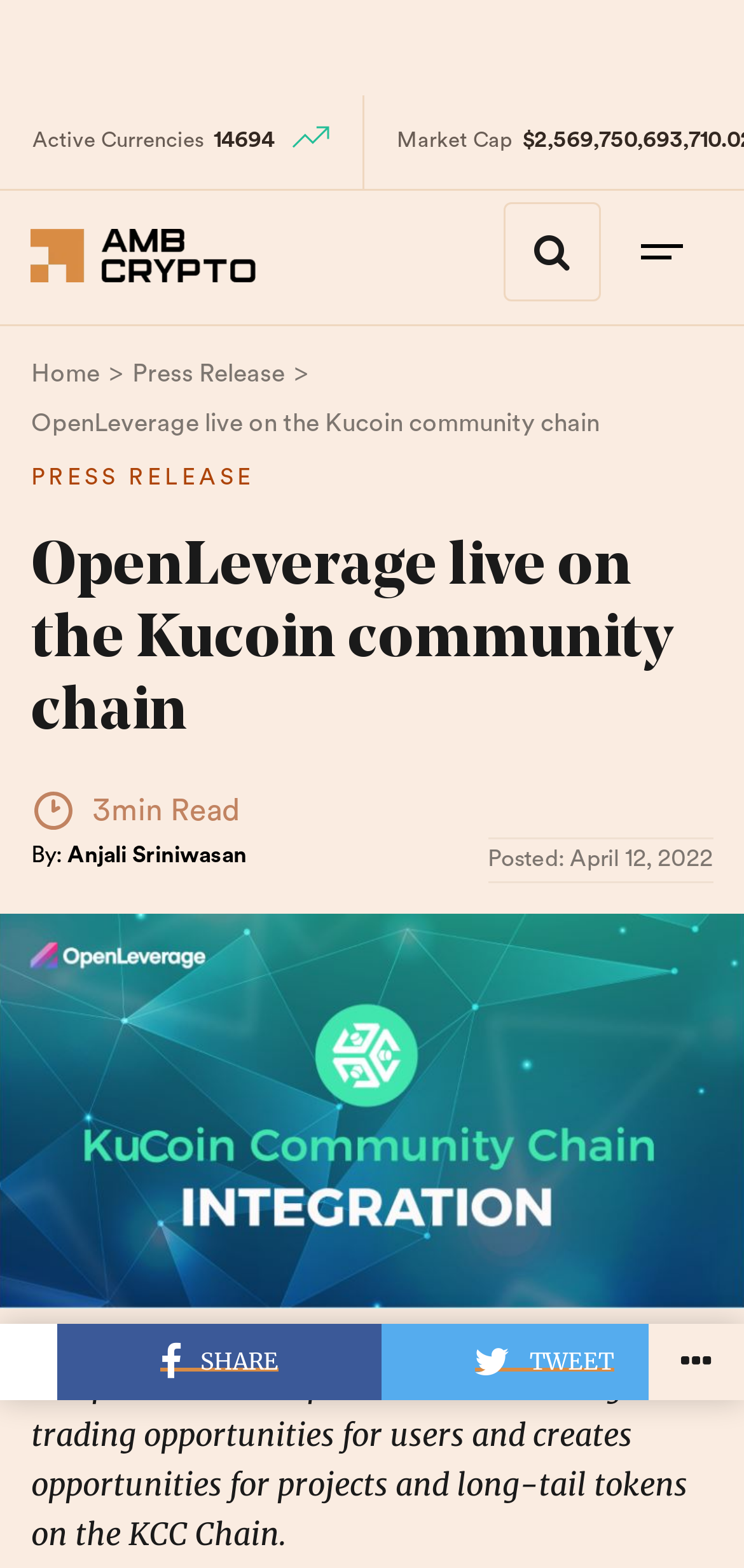Please answer the following query using a single word or phrase: 
Who is the author of the press release?

Anjali Sriniwasan